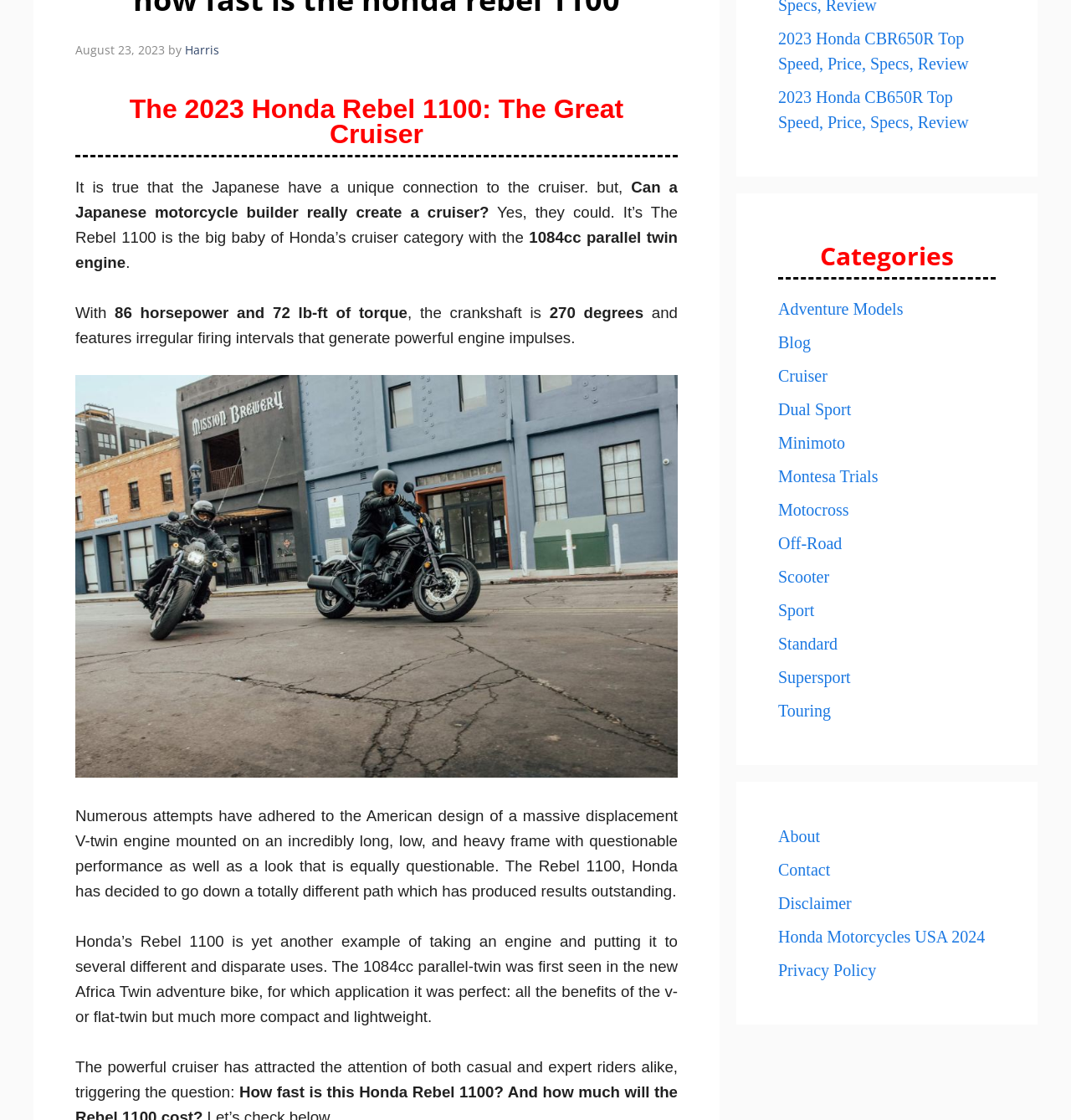Calculate the bounding box coordinates for the UI element based on the following description: "Honda Motorcycles USA 2024". Ensure the coordinates are four float numbers between 0 and 1, i.e., [left, top, right, bottom].

[0.727, 0.828, 0.92, 0.845]